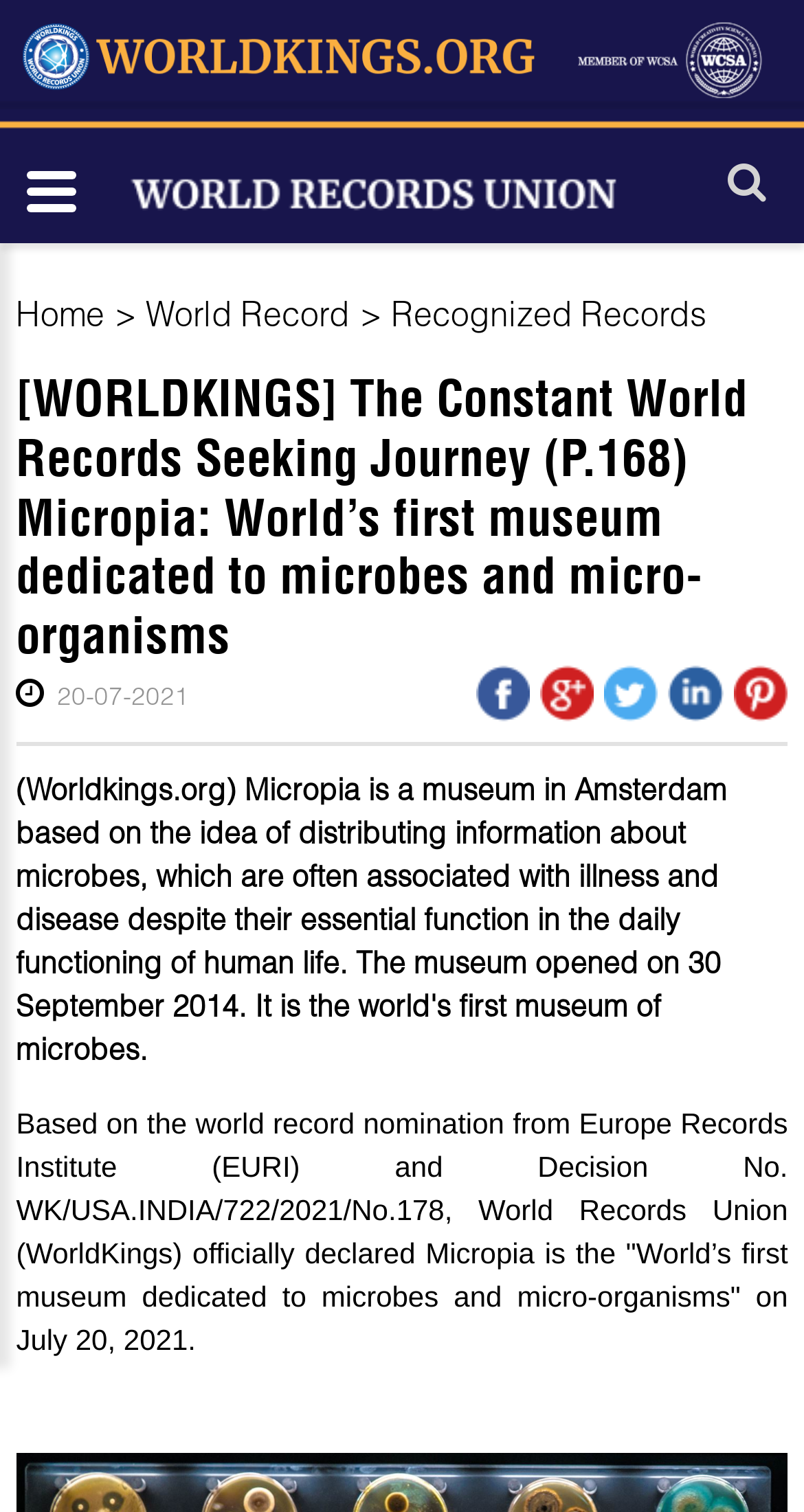Determine the bounding box coordinates for the HTML element mentioned in the following description: "Recognized Records". The coordinates should be a list of four floats ranging from 0 to 1, represented as [left, top, right, bottom].

[0.487, 0.194, 0.879, 0.219]